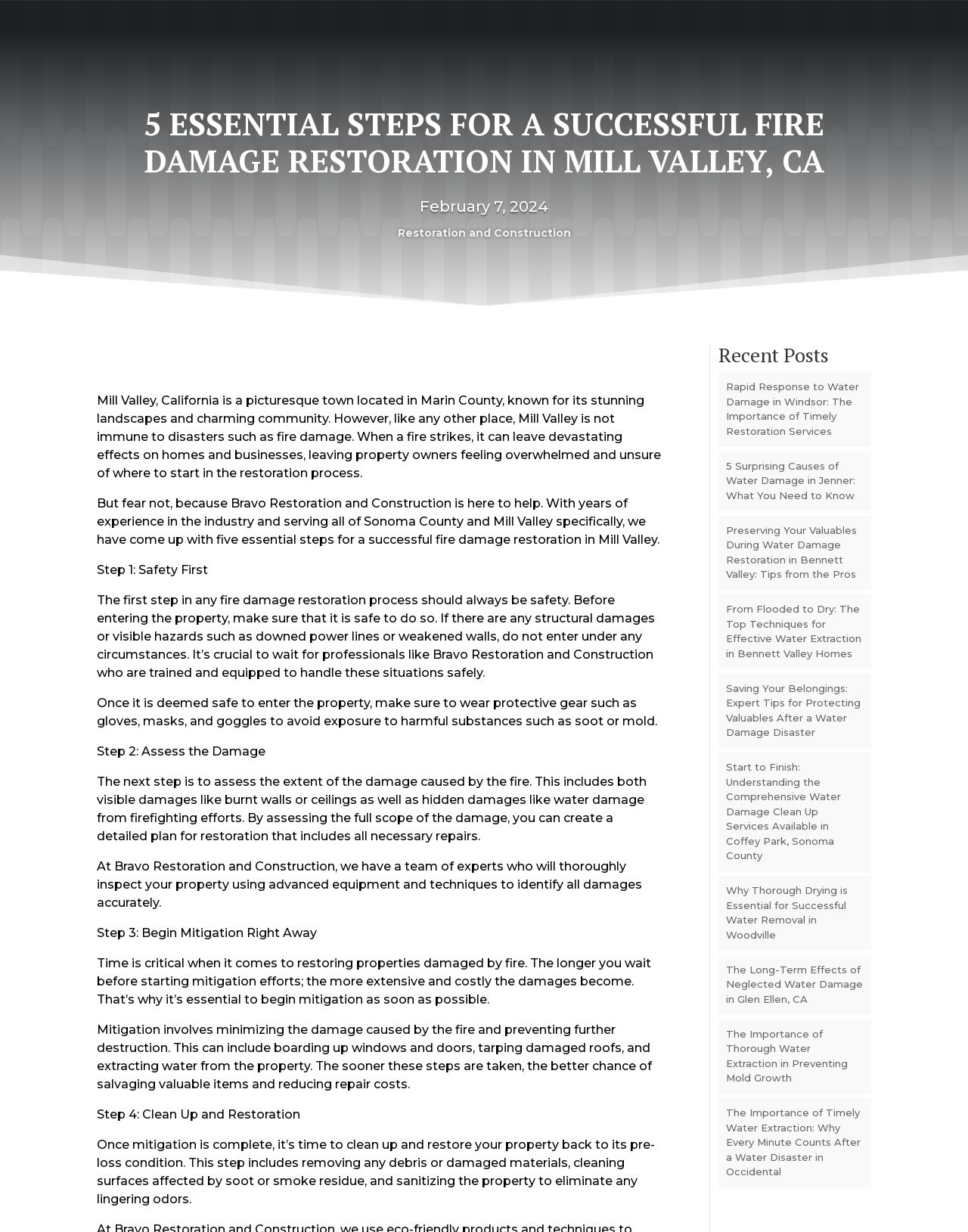Kindly determine the bounding box coordinates for the clickable area to achieve the given instruction: "Explore the recent post about Rapid Response to Water Damage in Windsor".

[0.75, 0.309, 0.887, 0.355]